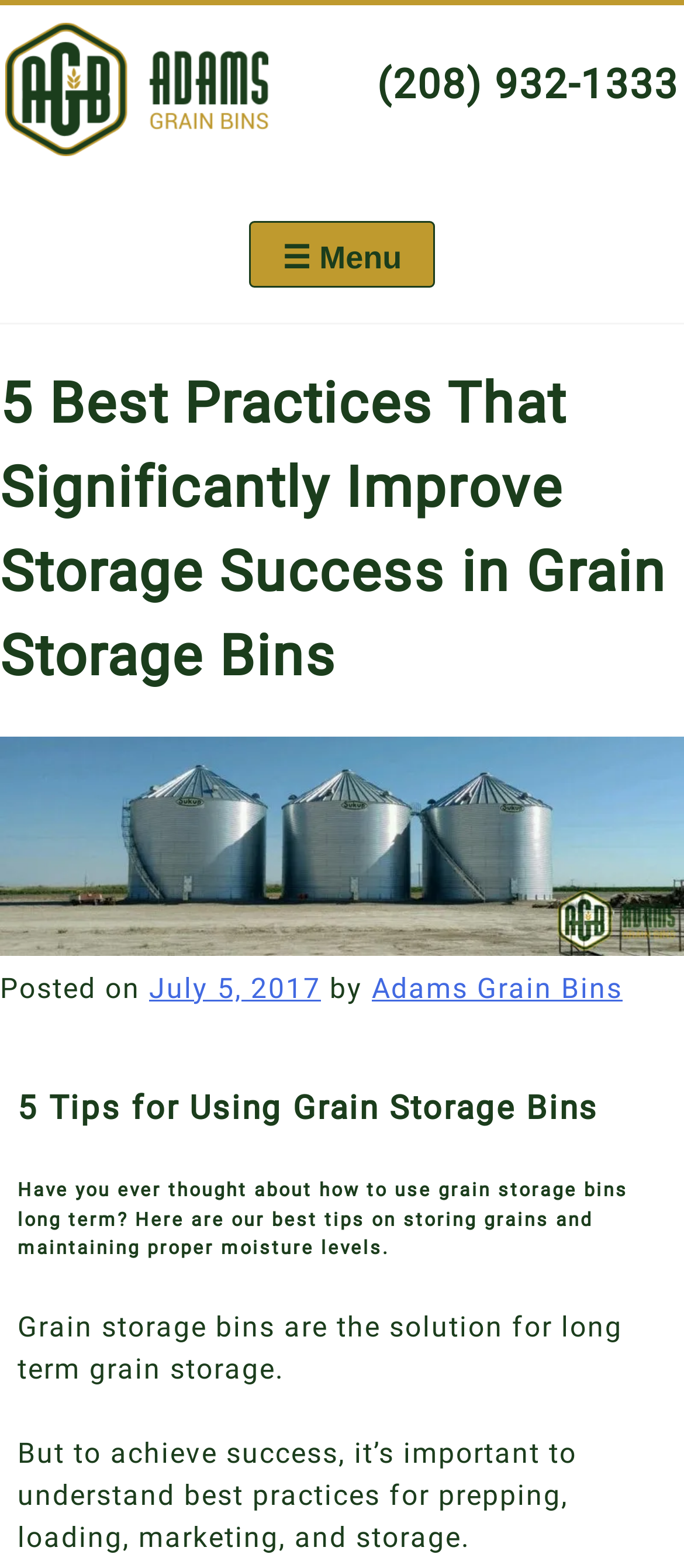Answer the following inquiry with a single word or phrase:
What is the purpose of grain storage bins?

Long term grain storage